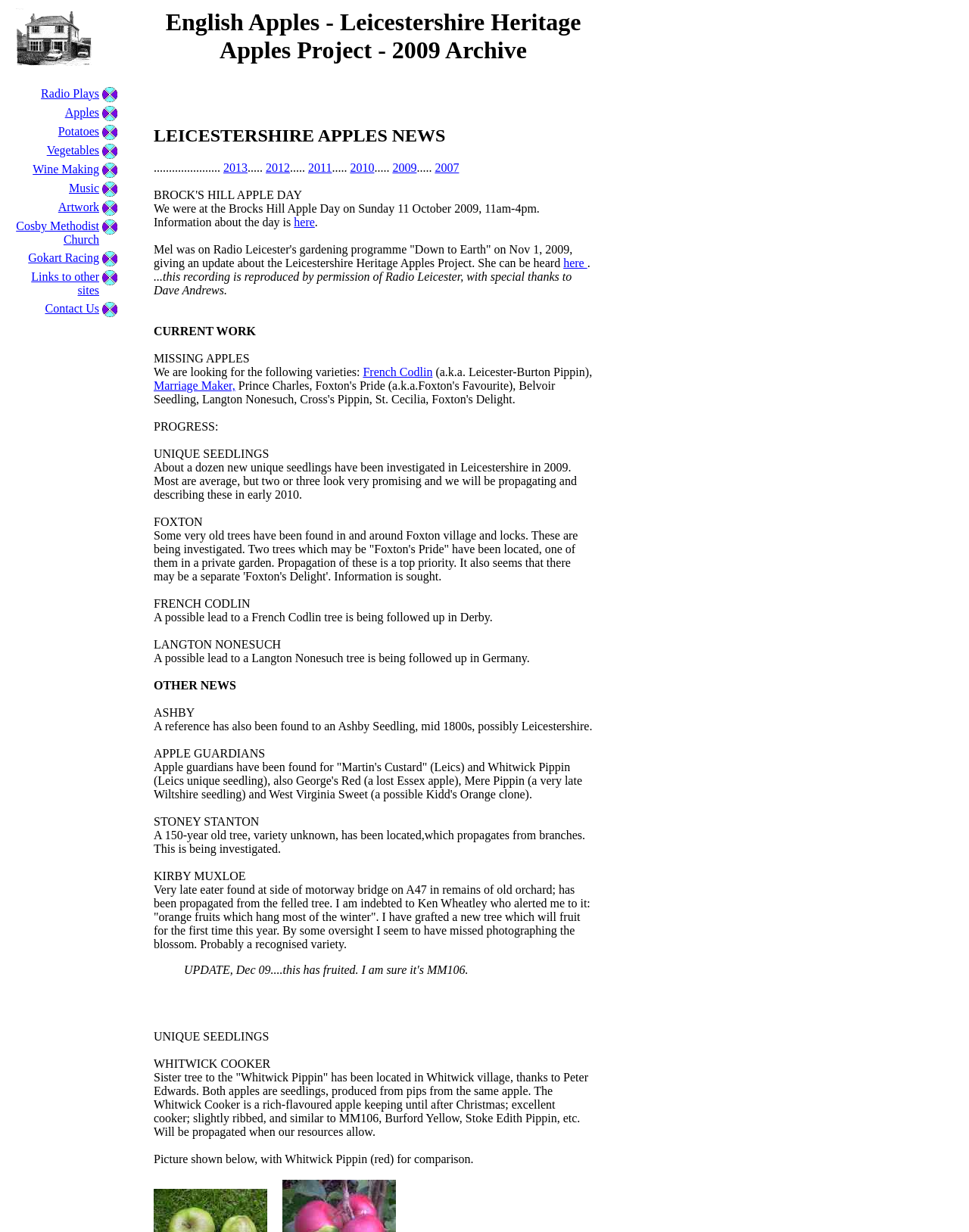Please indicate the bounding box coordinates for the clickable area to complete the following task: "Visit Radio Plays". The coordinates should be specified as four float numbers between 0 and 1, i.e., [left, top, right, bottom].

[0.042, 0.07, 0.102, 0.081]